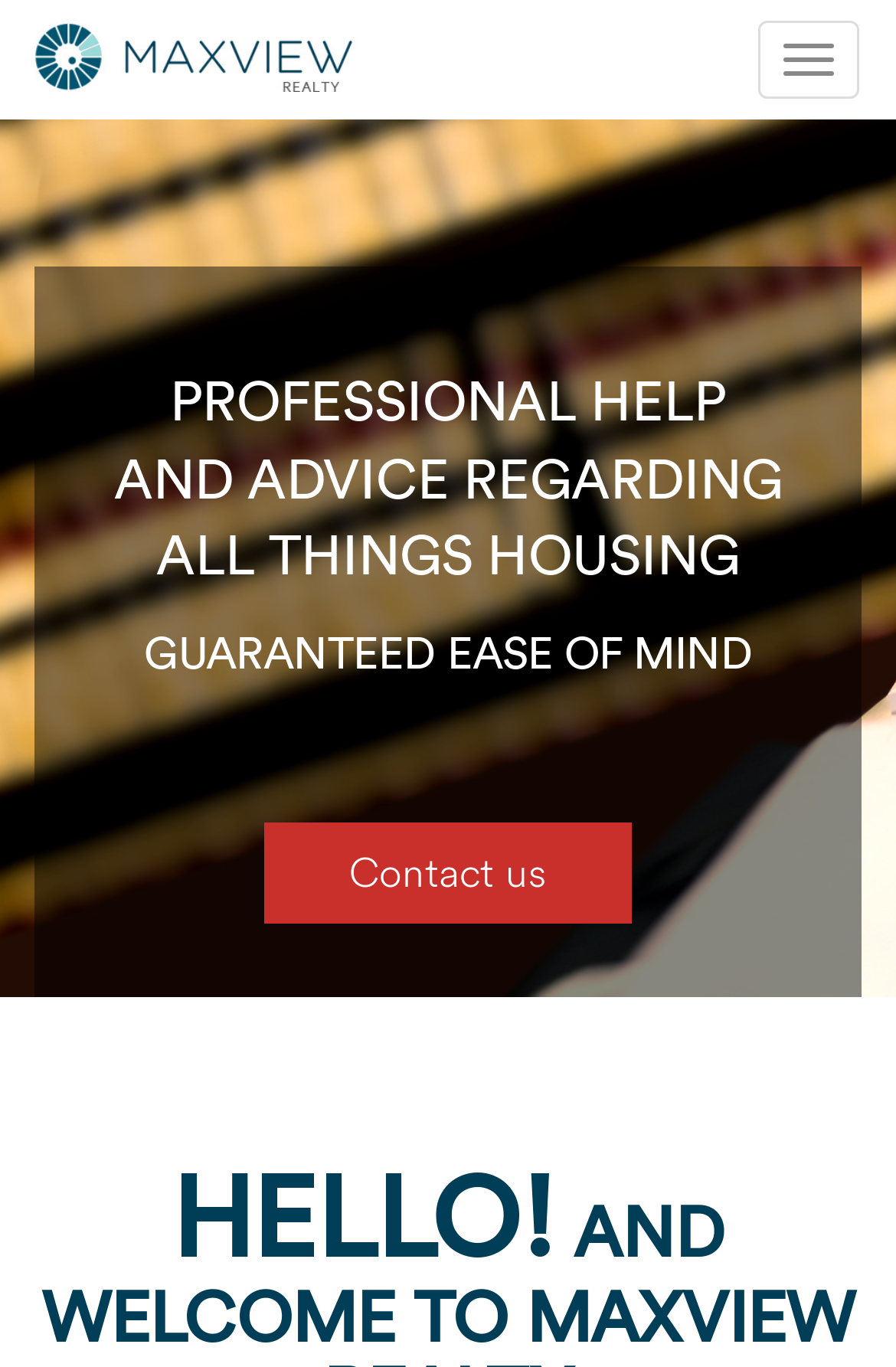Please determine the bounding box coordinates for the UI element described as: "title="Home"".

[0.038, 0.021, 0.397, 0.055]